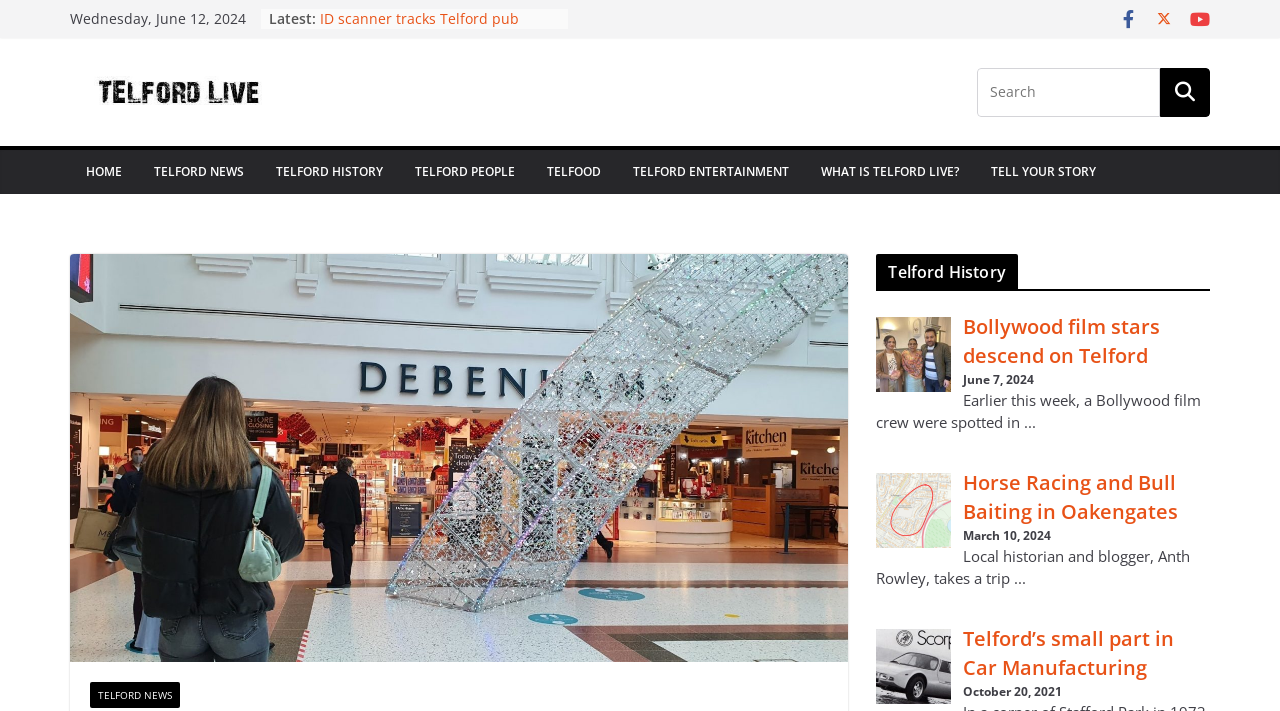Determine the bounding box coordinates of the region to click in order to accomplish the following instruction: "View Horse Racing and Bull Baiting in Oakengates". Provide the coordinates as four float numbers between 0 and 1, specifically [left, top, right, bottom].

[0.752, 0.667, 0.92, 0.736]